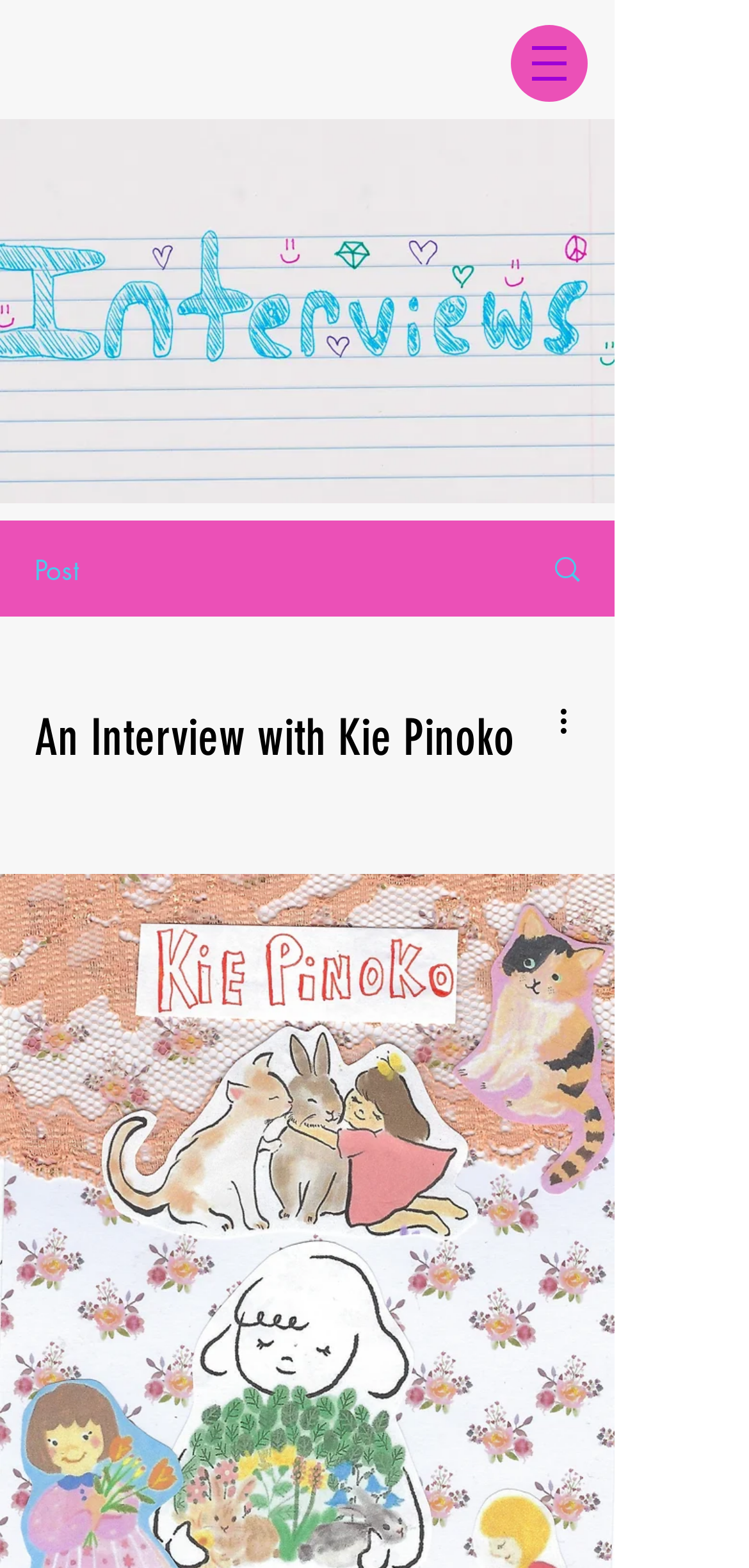What is the action that can be performed on the post?
Please look at the screenshot and answer using one word or phrase.

More actions